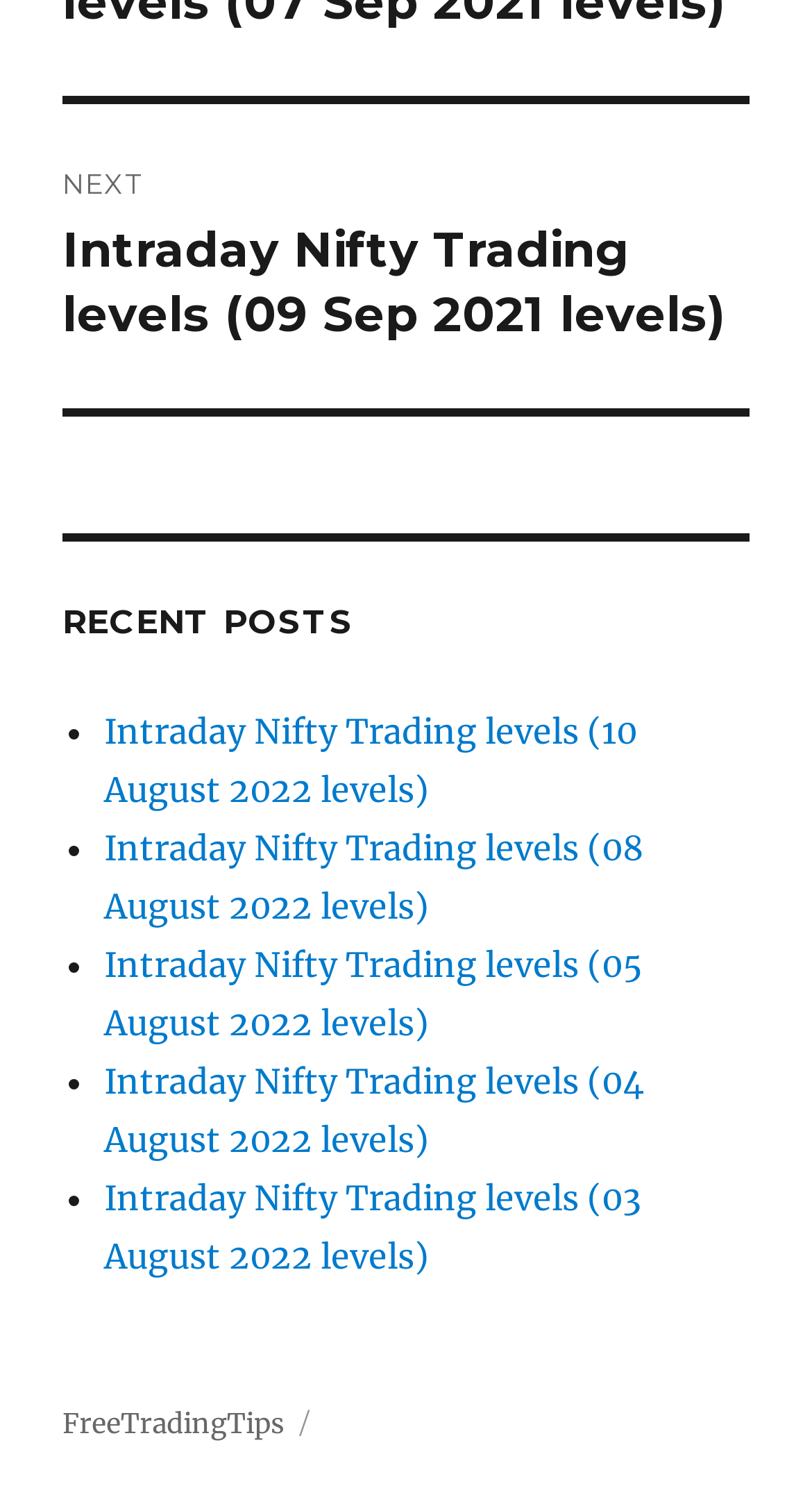Locate the bounding box coordinates of the element that should be clicked to execute the following instruction: "View recent posts".

[0.077, 0.398, 0.923, 0.428]